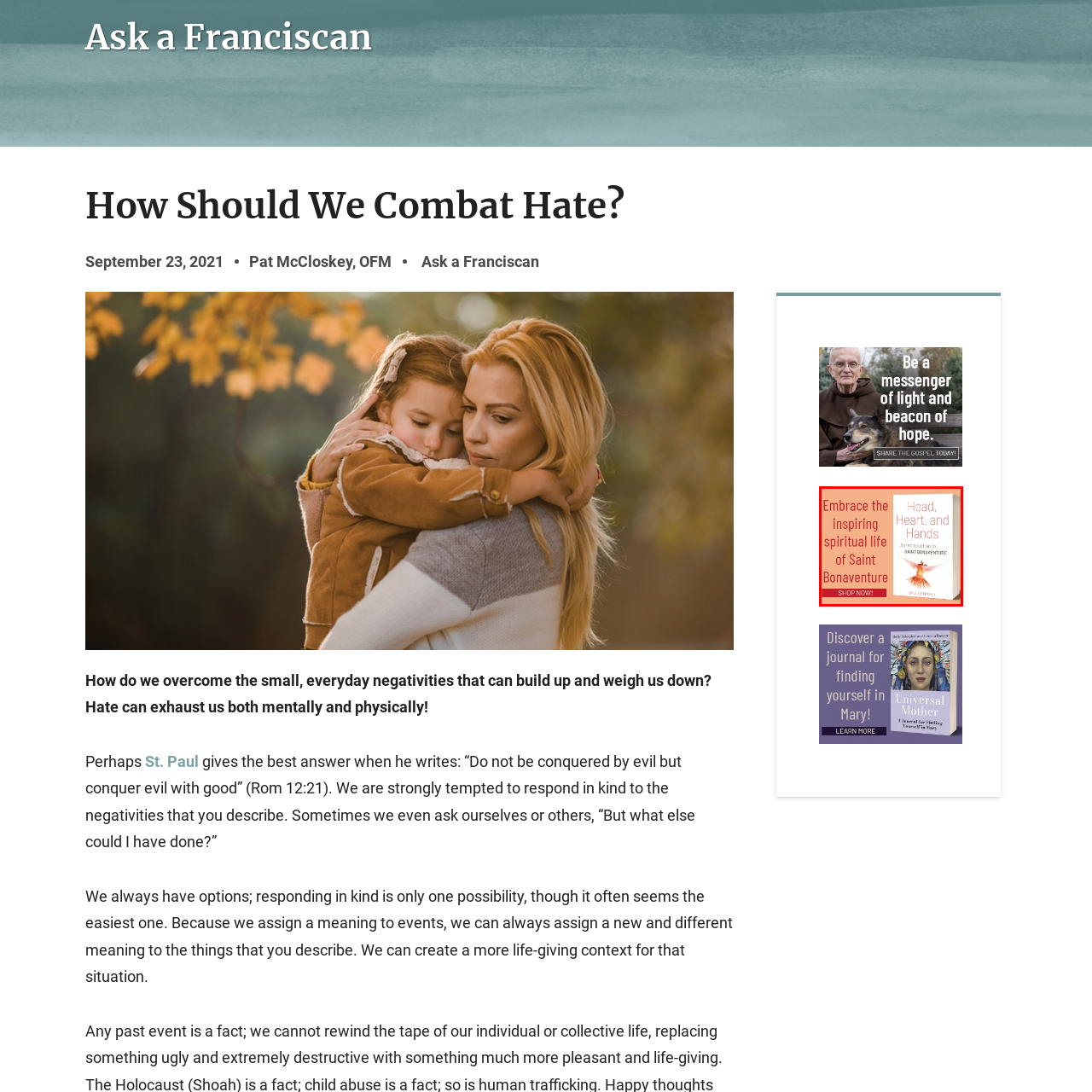What is the main theme of the book?
Look closely at the image marked with a red bounding box and answer the question with as much detail as possible, drawing from the image.

The caption highlights the book's focus on the spiritual life of Saint Bonaventure, emphasizing themes of inspiration and personal growth, which suggests that the book explores the saint's spiritual journey and its relevance to readers.